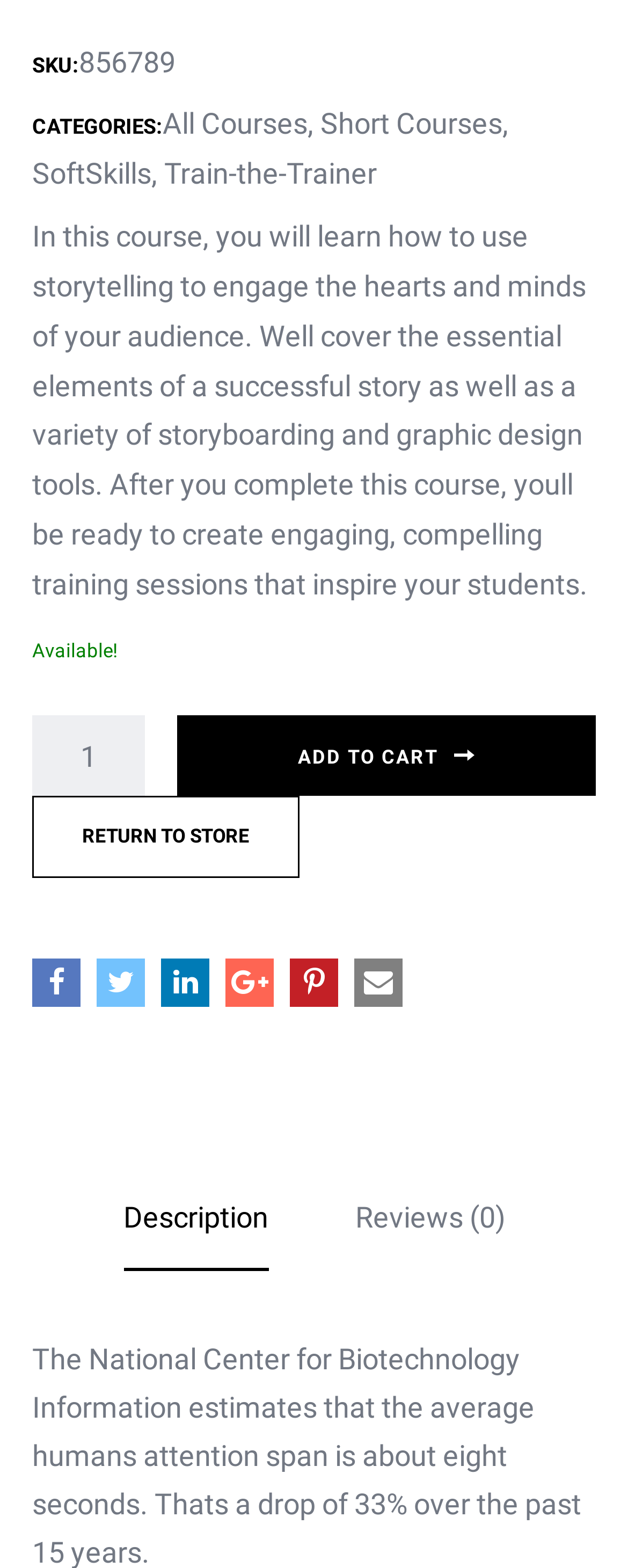How many reviews are there for this product?
Can you provide a detailed and comprehensive answer to the question?

The 'Reviews' tab has a label 'Reviews (0)', indicating that there are no reviews for this product.